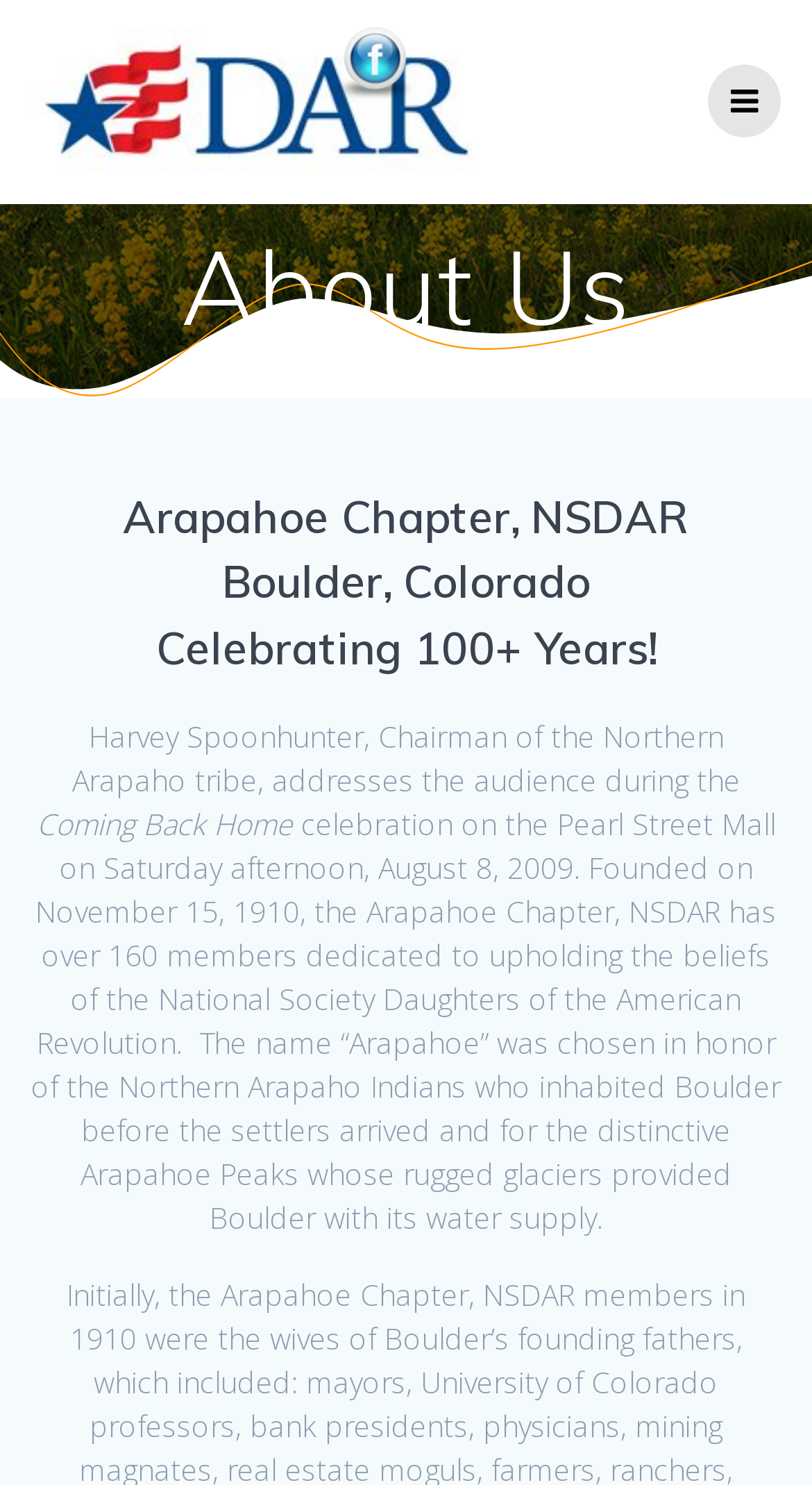What social media platform is linked on the webpage?
Look at the image and respond with a one-word or short phrase answer.

Facebook